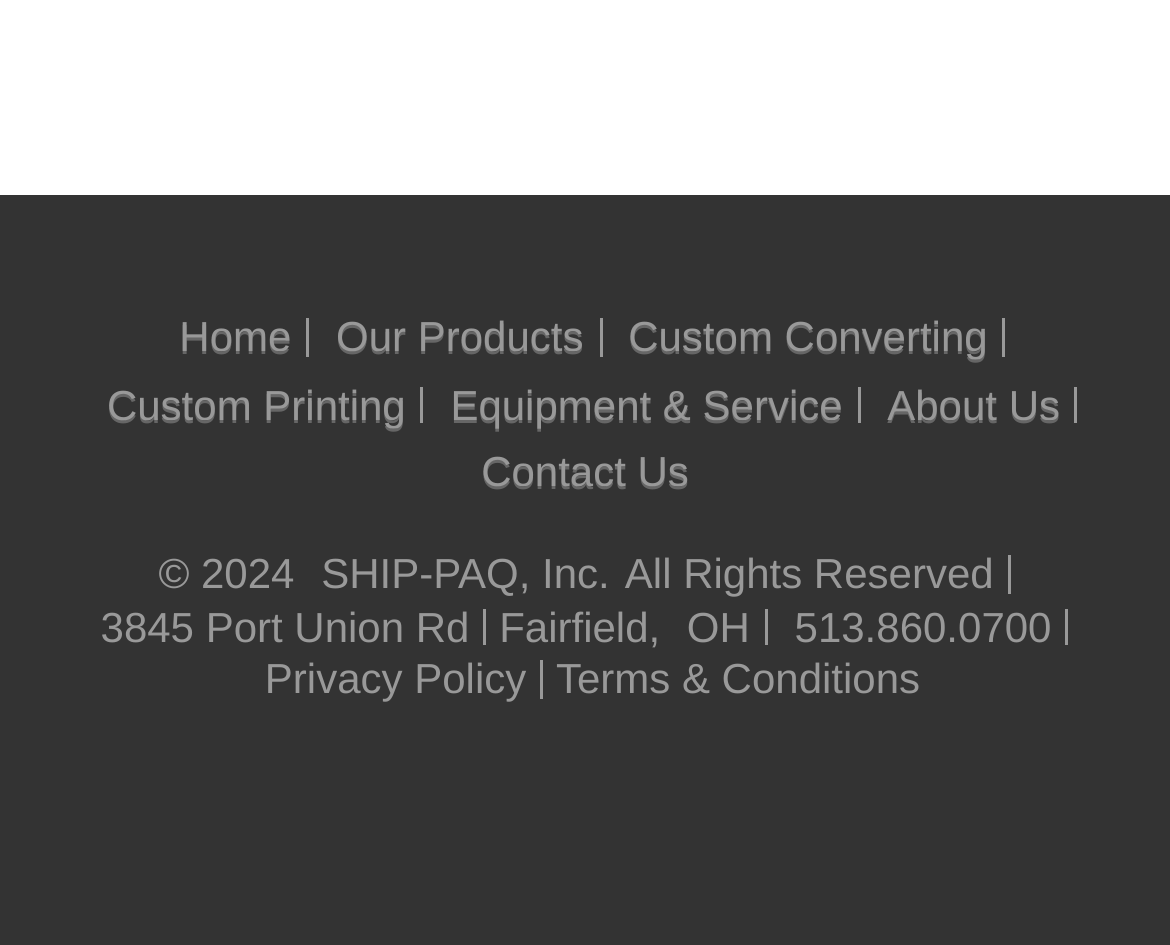Please find the bounding box for the UI component described as follows: "Add To Wishlist".

[0.526, 0.139, 0.921, 0.285]